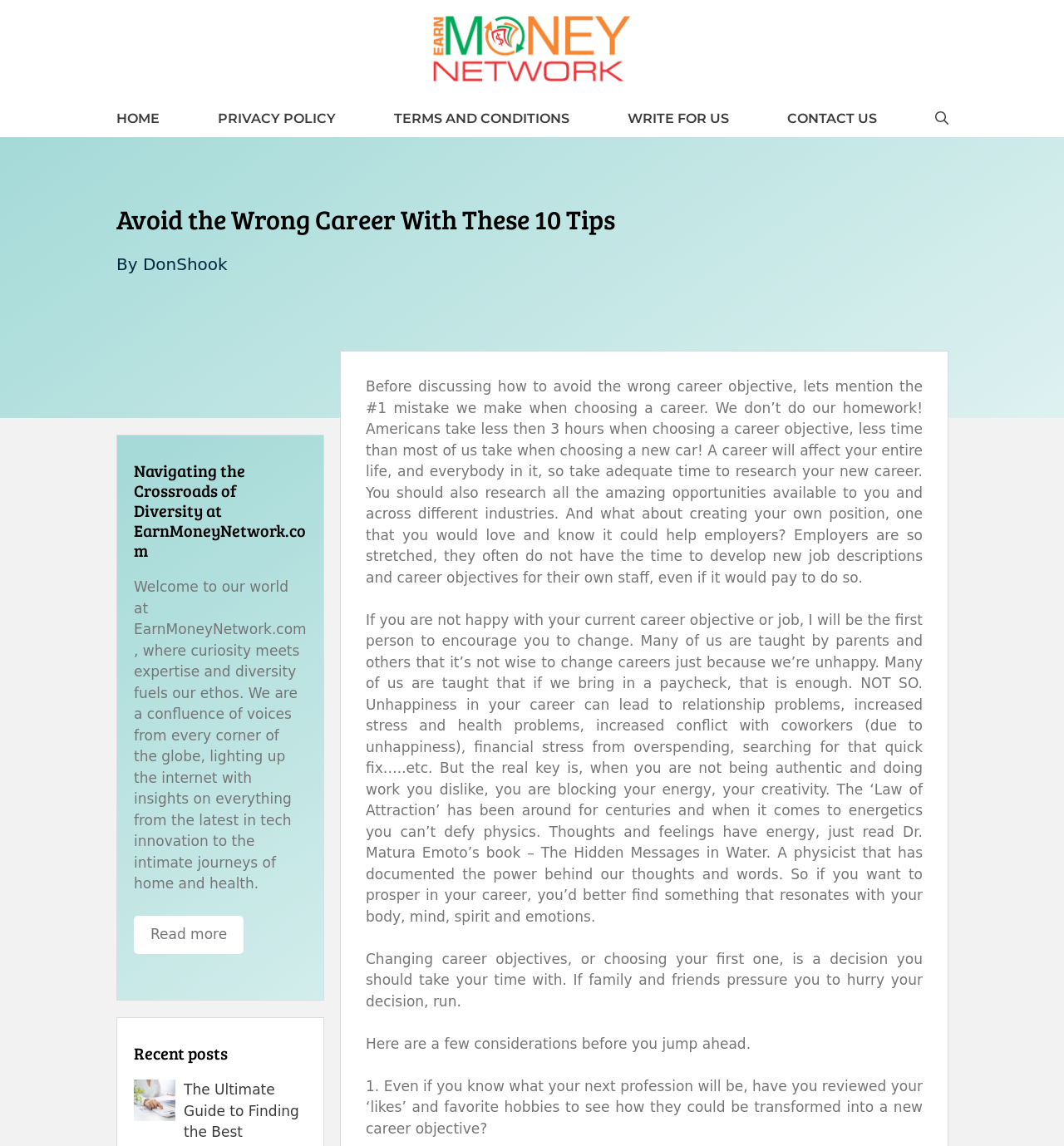Please find the bounding box coordinates of the element that must be clicked to perform the given instruction: "Click the 'WRITE FOR US' link". The coordinates should be four float numbers from 0 to 1, i.e., [left, top, right, bottom].

[0.562, 0.087, 0.712, 0.12]